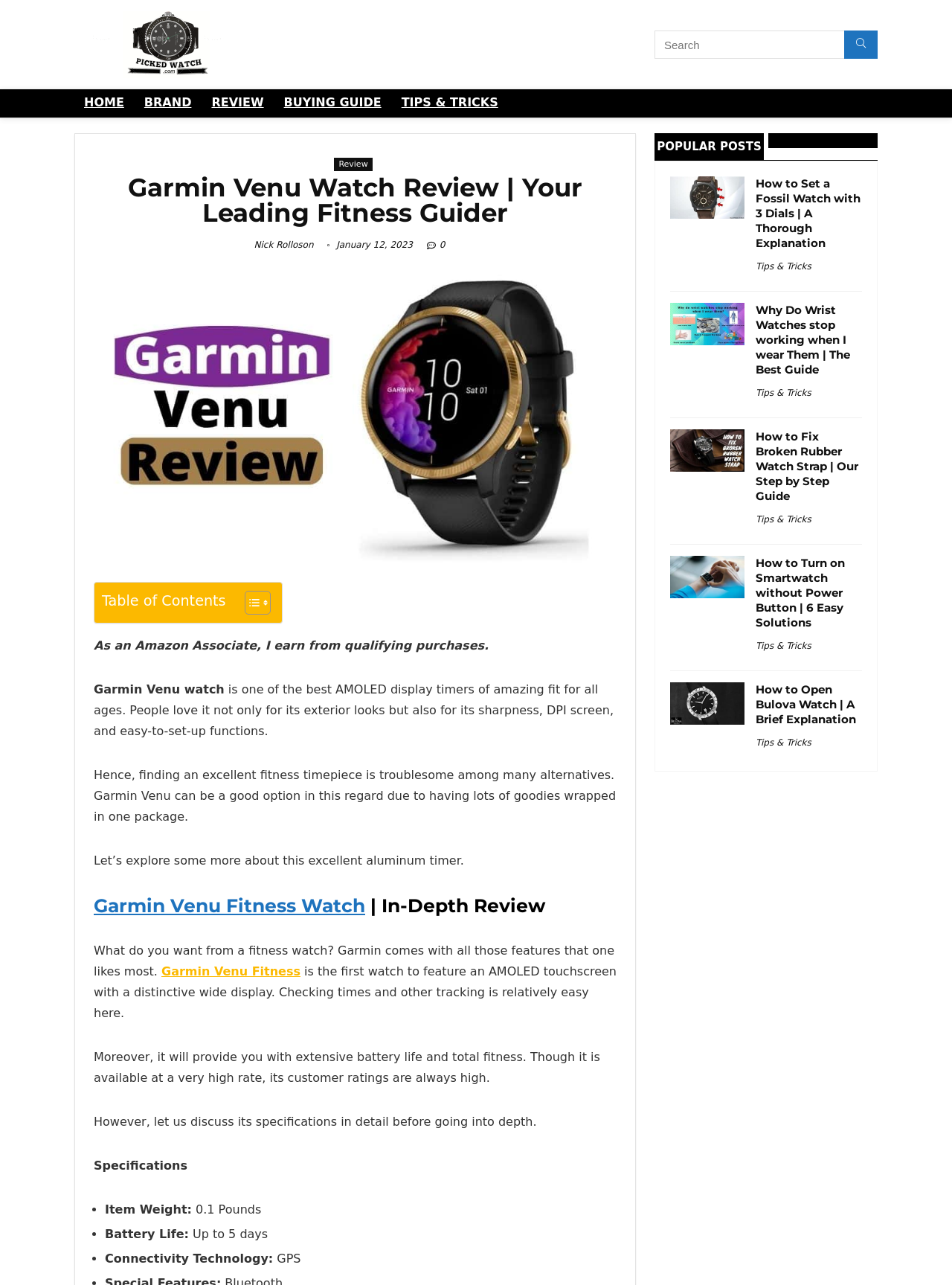Please use the details from the image to answer the following question comprehensively:
What is the connectivity technology of the Garmin Venu?

The connectivity technology of the Garmin Venu can be found in the specifications section, where it is listed as 'GPS' under the 'Connectivity Technology' category.